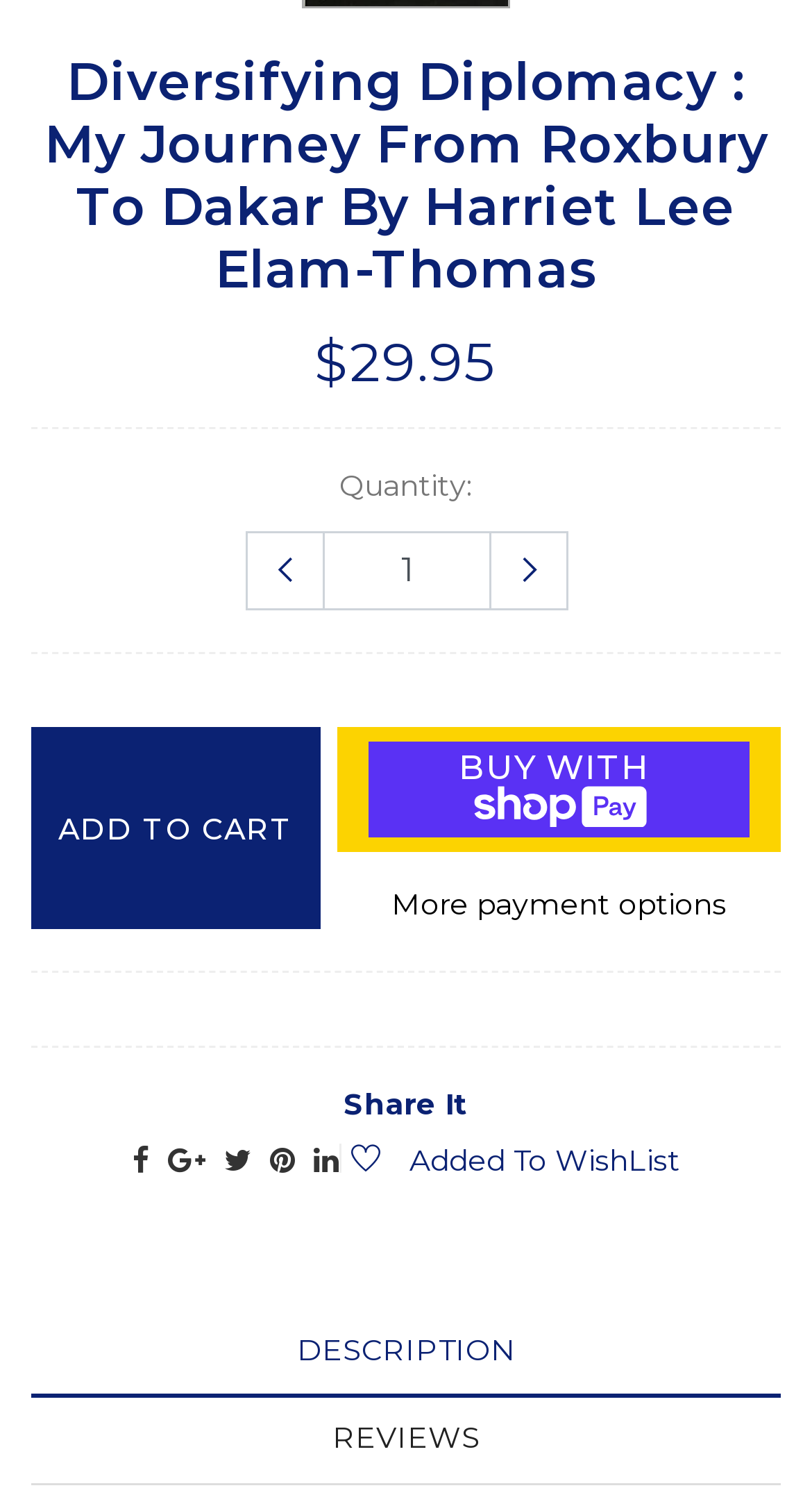Please indicate the bounding box coordinates for the clickable area to complete the following task: "Click the 'ADD TO CART' button". The coordinates should be specified as four float numbers between 0 and 1, i.e., [left, top, right, bottom].

[0.038, 0.484, 0.394, 0.618]